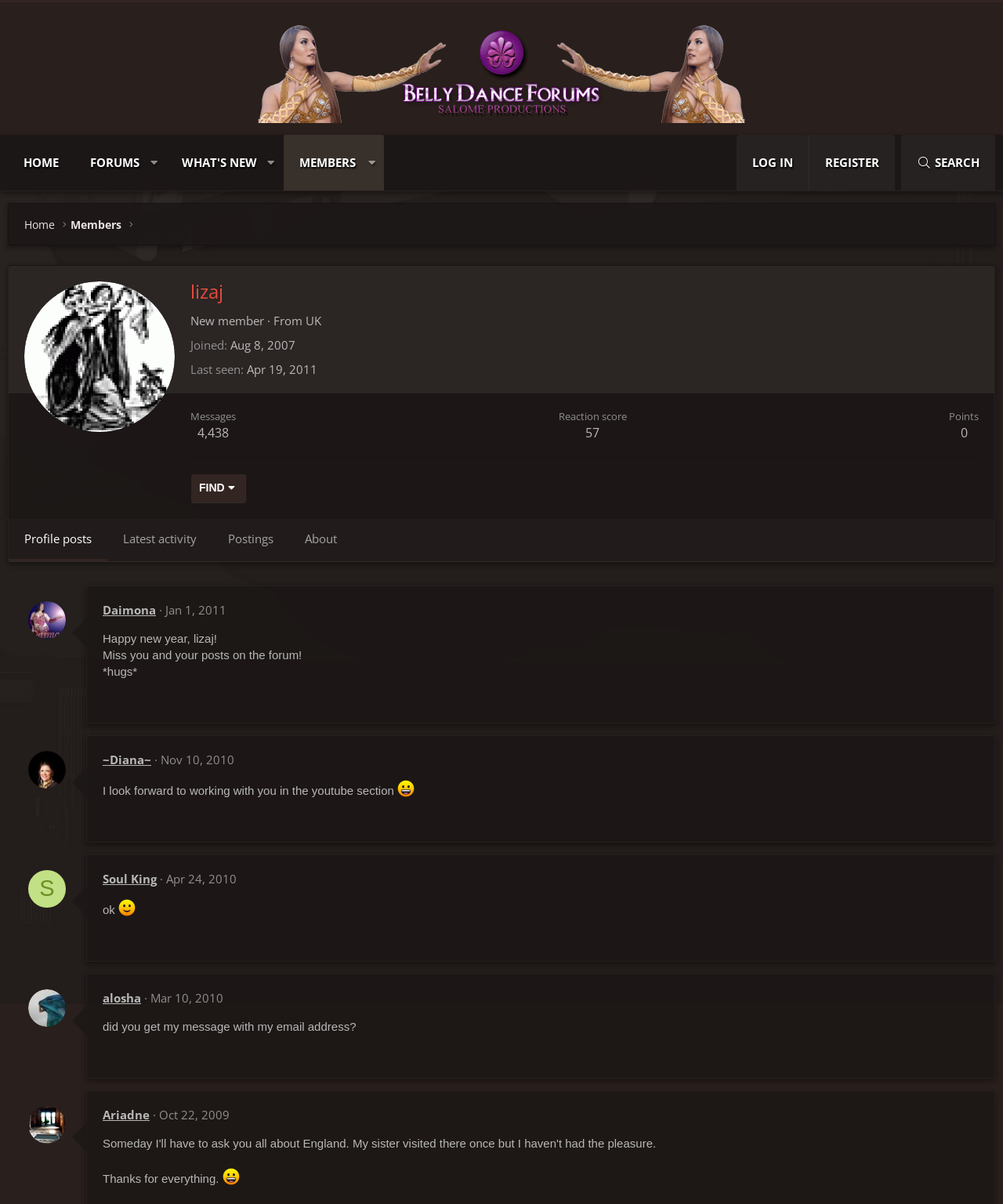Pinpoint the bounding box coordinates of the area that must be clicked to complete this instruction: "Click on the 'HOME' link".

[0.008, 0.112, 0.074, 0.158]